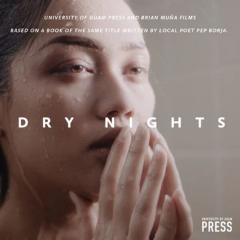Answer the question below using just one word or a short phrase: 
What is the logo at the bottom right corner?

University of Guam Press